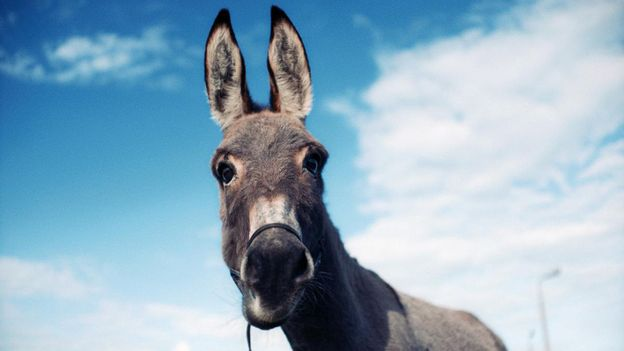What is the donkey's gaze described as?
Examine the image and give a concise answer in one word or a short phrase.

Attentive